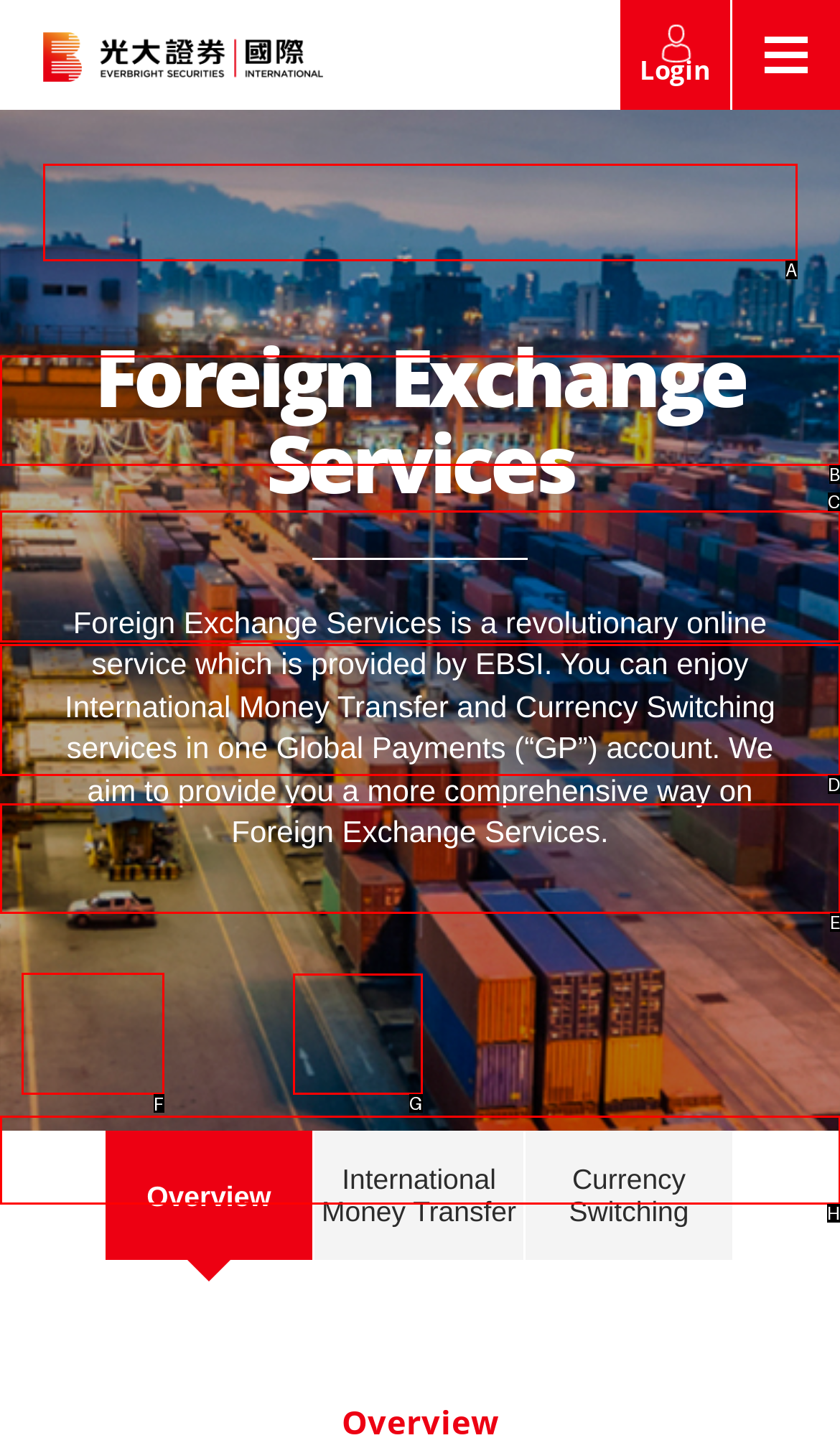Identify the appropriate choice to fulfill this task: Switch to English
Respond with the letter corresponding to the correct option.

F